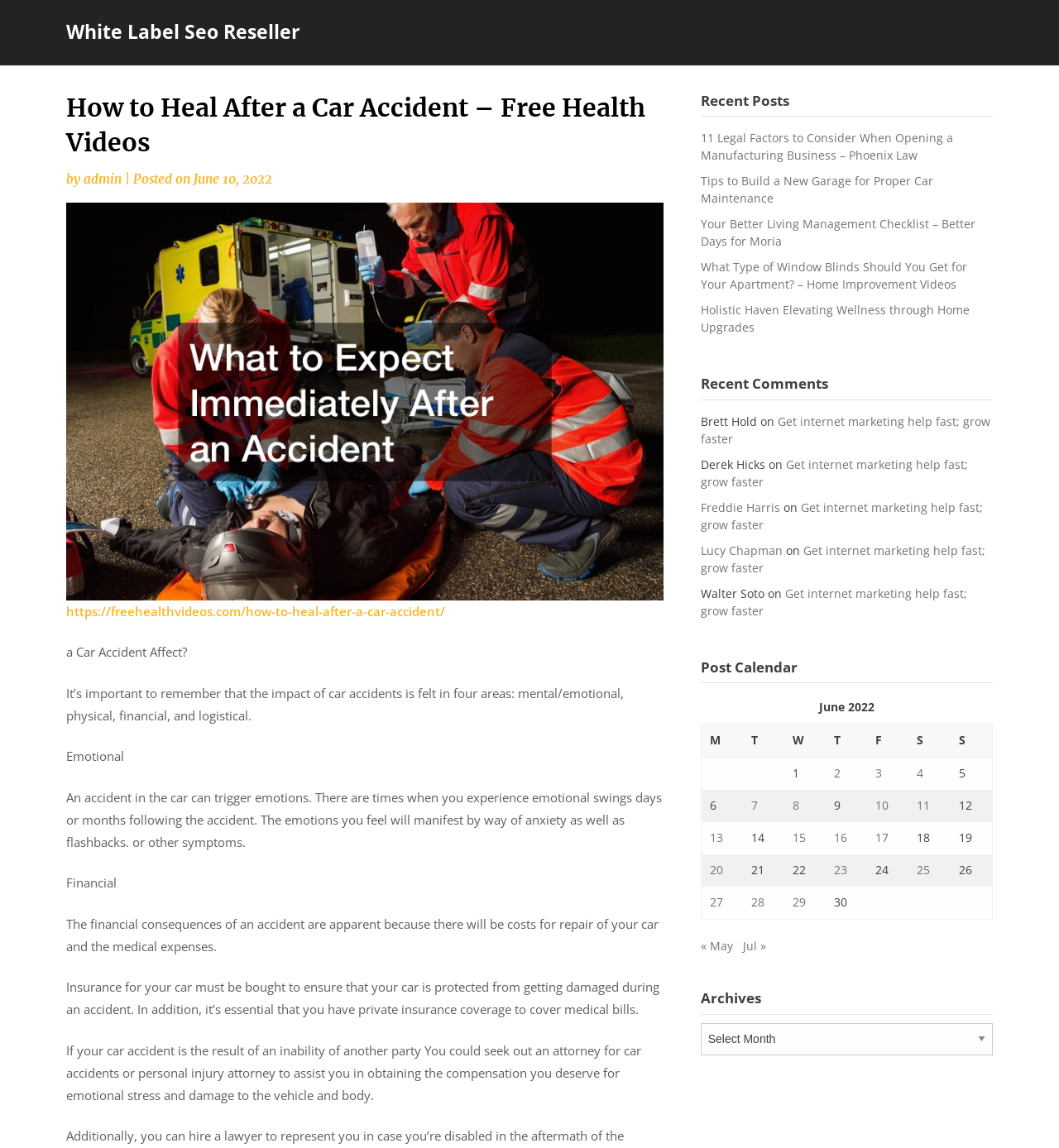Pinpoint the bounding box coordinates for the area that should be clicked to perform the following instruction: "read the article about emotional impact of a car accident".

[0.062, 0.687, 0.625, 0.74]